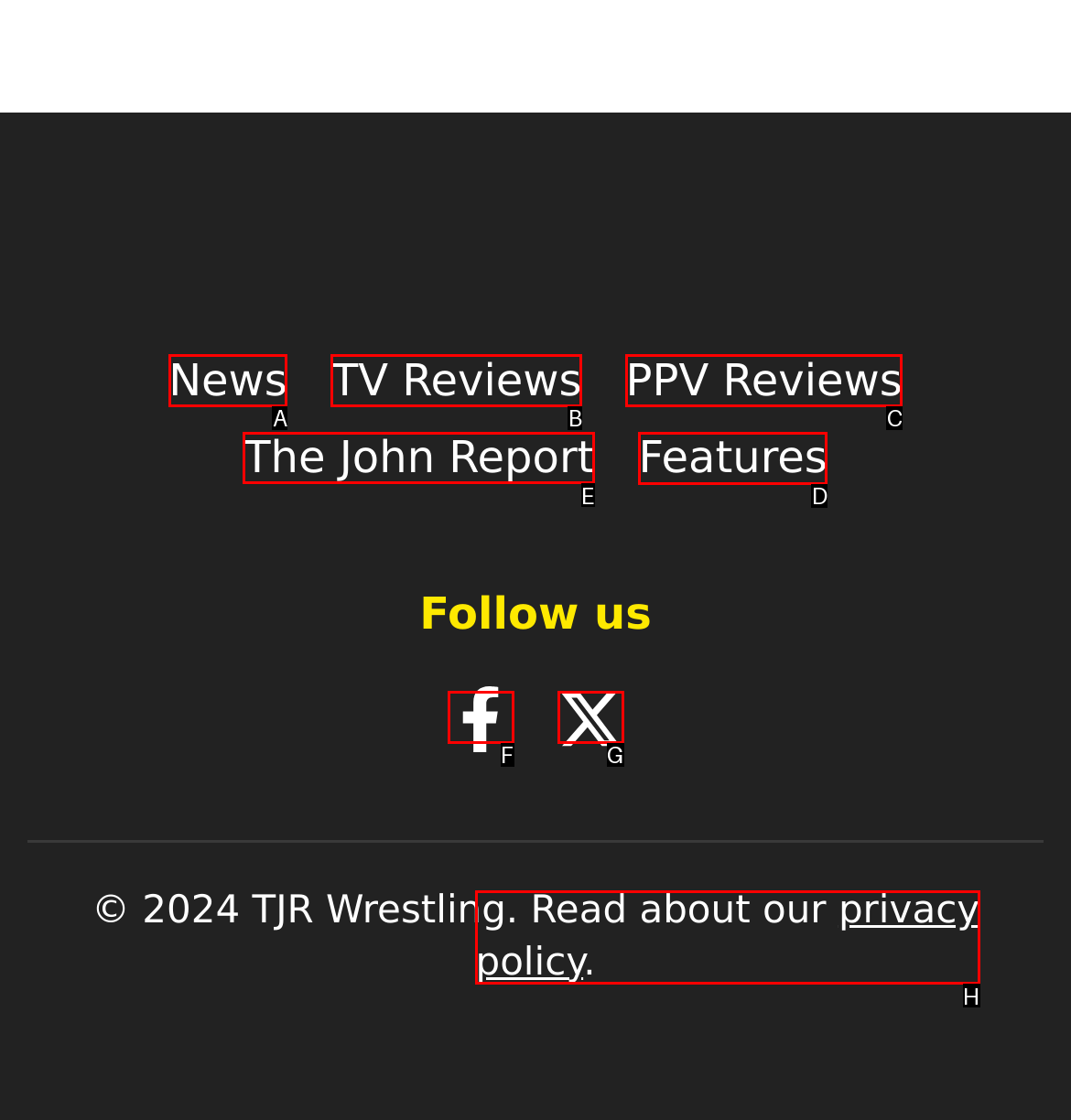Among the marked elements in the screenshot, which letter corresponds to the UI element needed for the task: Visit The John Report?

E